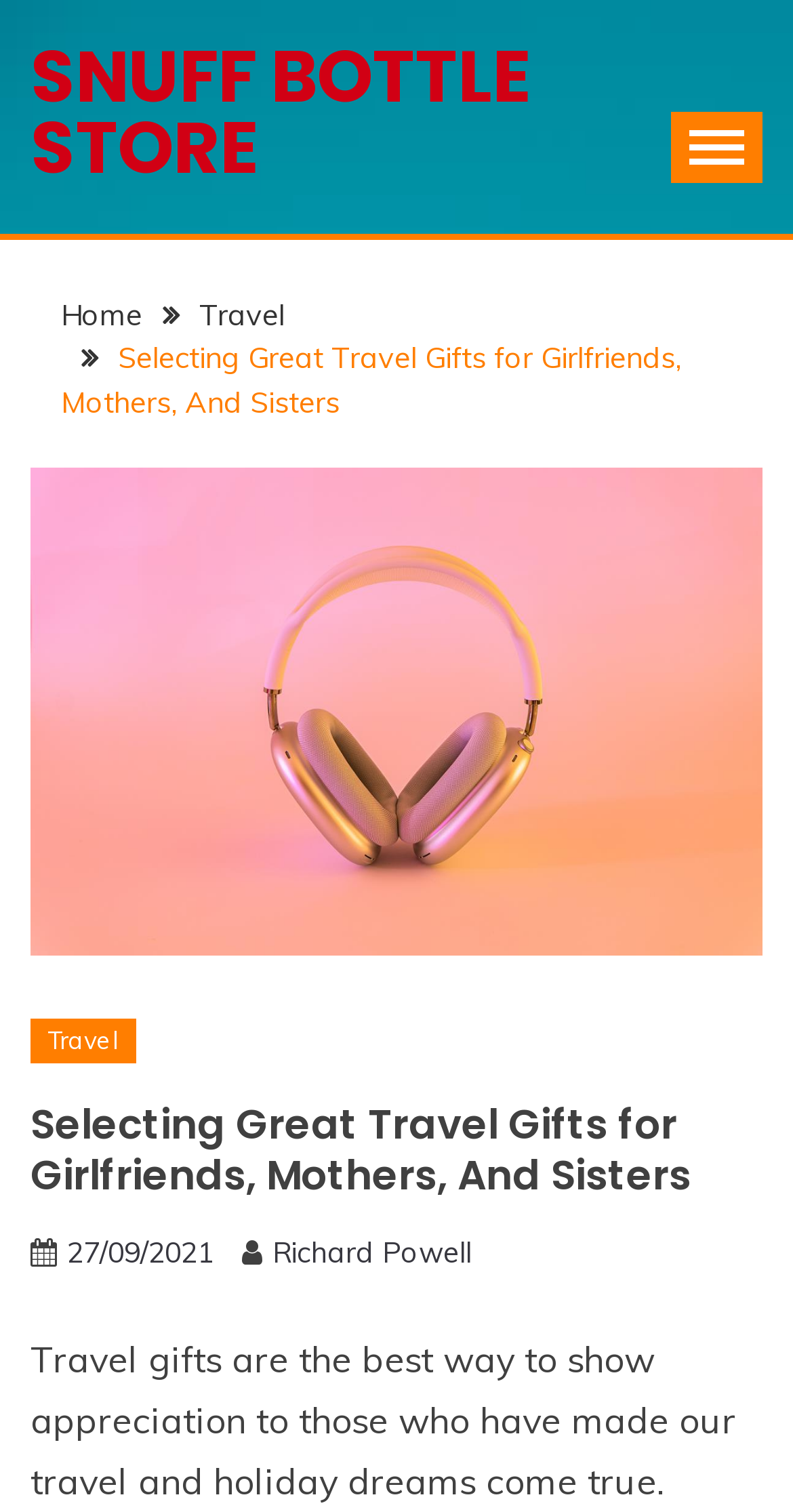What type of gifts are discussed on this webpage?
Based on the image content, provide your answer in one word or a short phrase.

Travel gifts